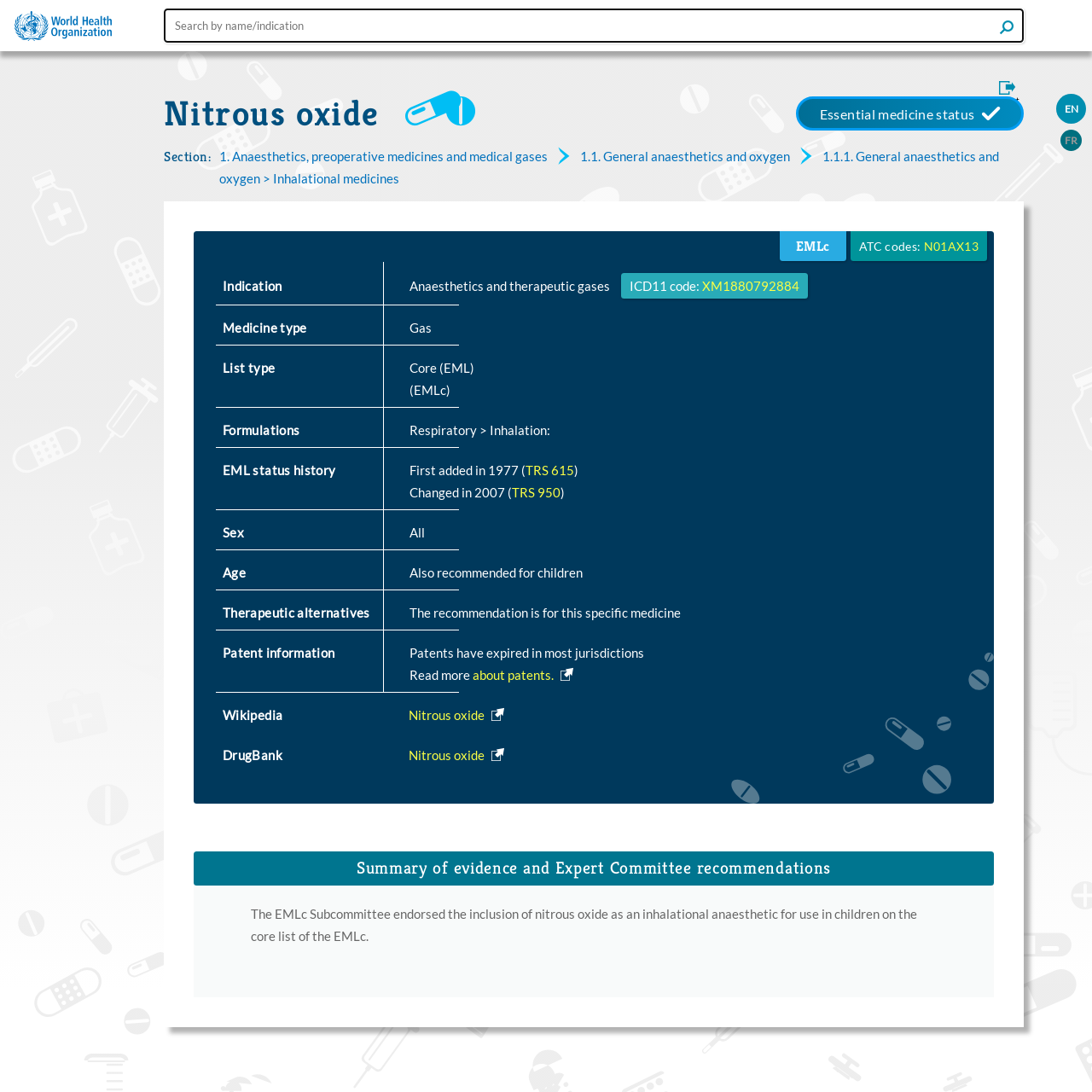Specify the bounding box coordinates of the element's region that should be clicked to achieve the following instruction: "Download as PDF". The bounding box coordinates consist of four float numbers between 0 and 1, in the format [left, top, right, bottom].

[0.348, 0.082, 0.375, 0.097]